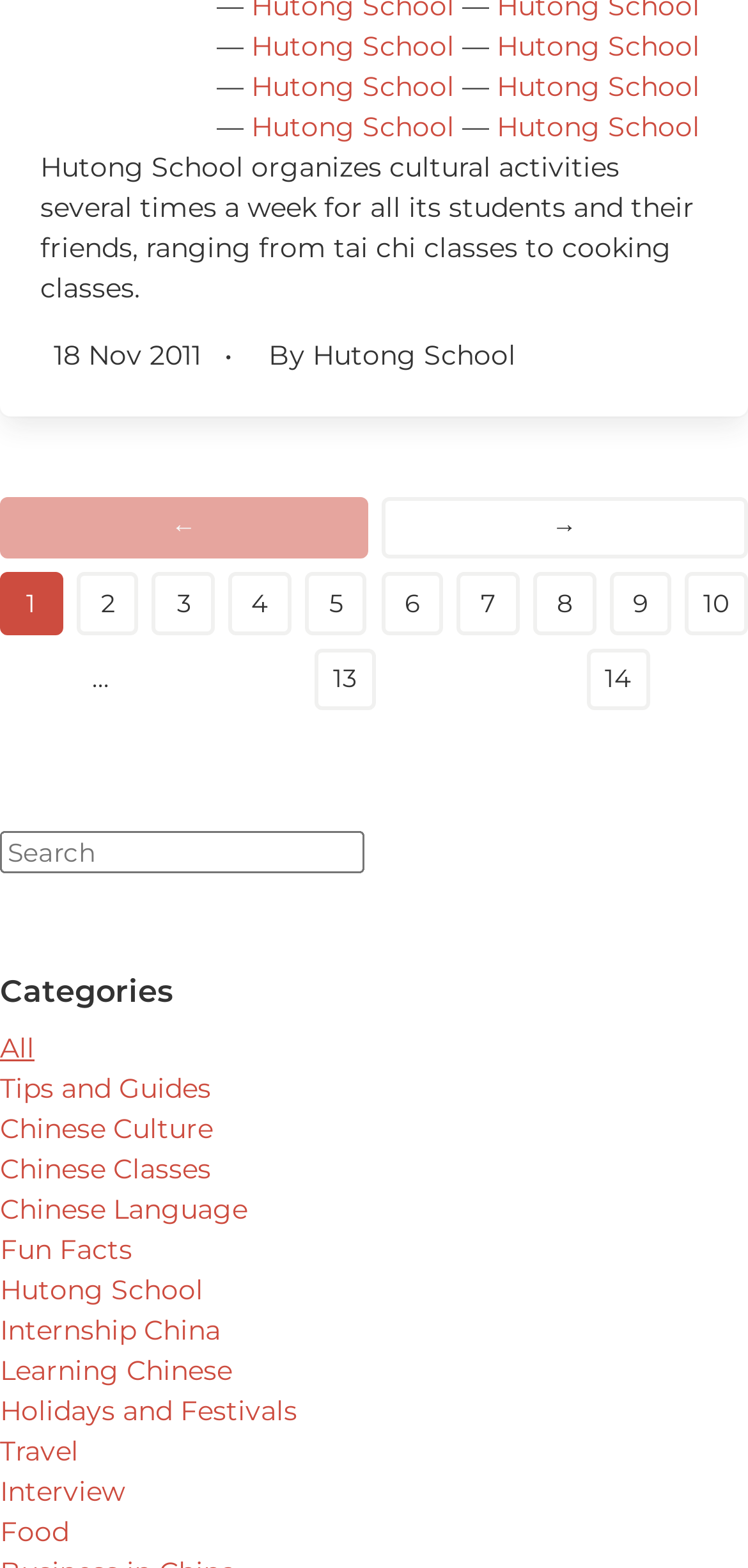Based on the image, please respond to the question with as much detail as possible:
How many categories are listed?

I counted the number of links under the 'Categories' heading, and there are 12 categories listed, including 'All', 'Tips and Guides', 'Chinese Culture', and so on.